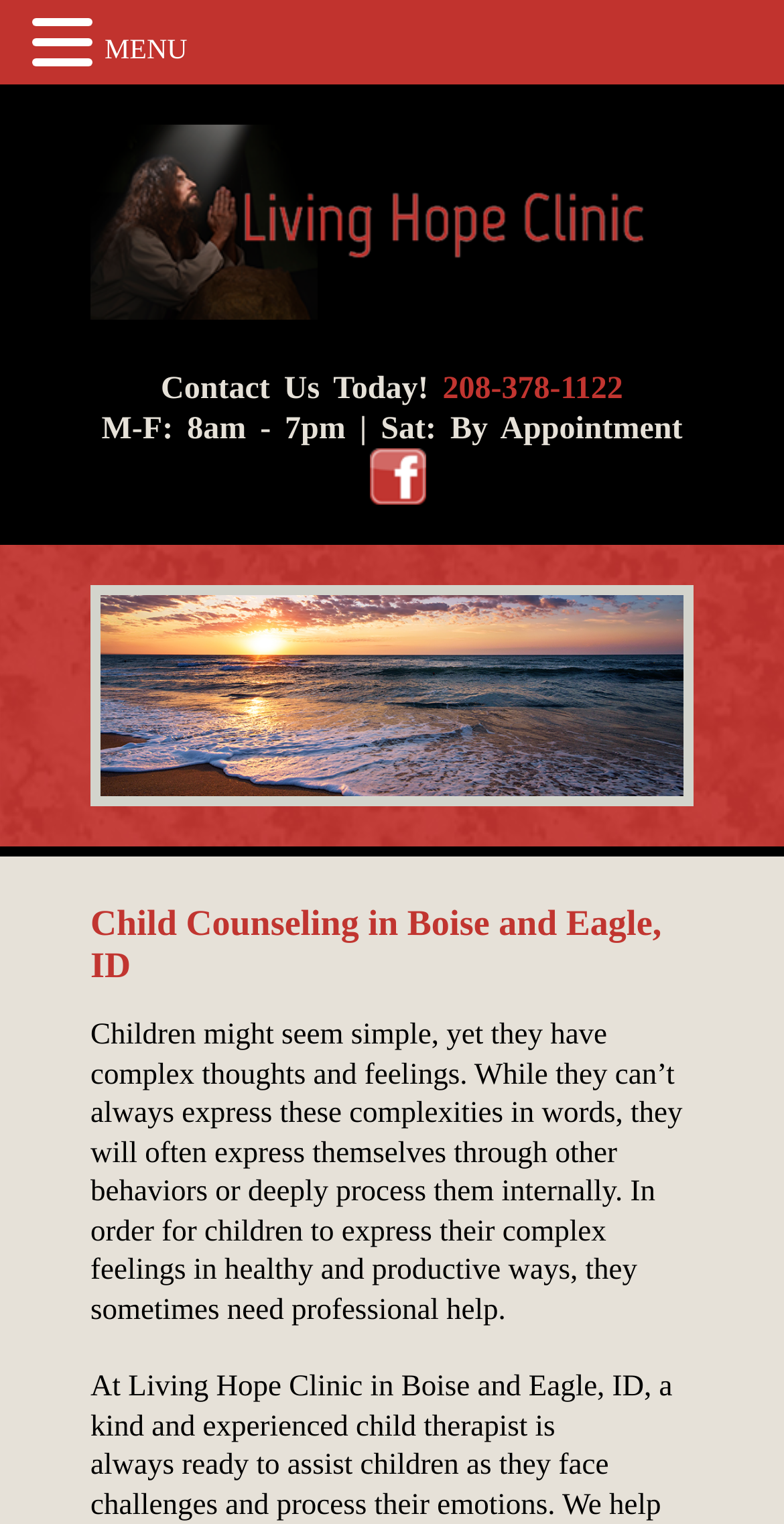Using the details in the image, give a detailed response to the question below:
What is the purpose of the link at the top-right corner?

I found the purpose of the link by looking at the link element with the bounding box coordinates [0.133, 0.011, 0.239, 0.057], which is located at the top-right corner of the page and has the text 'MENU'.